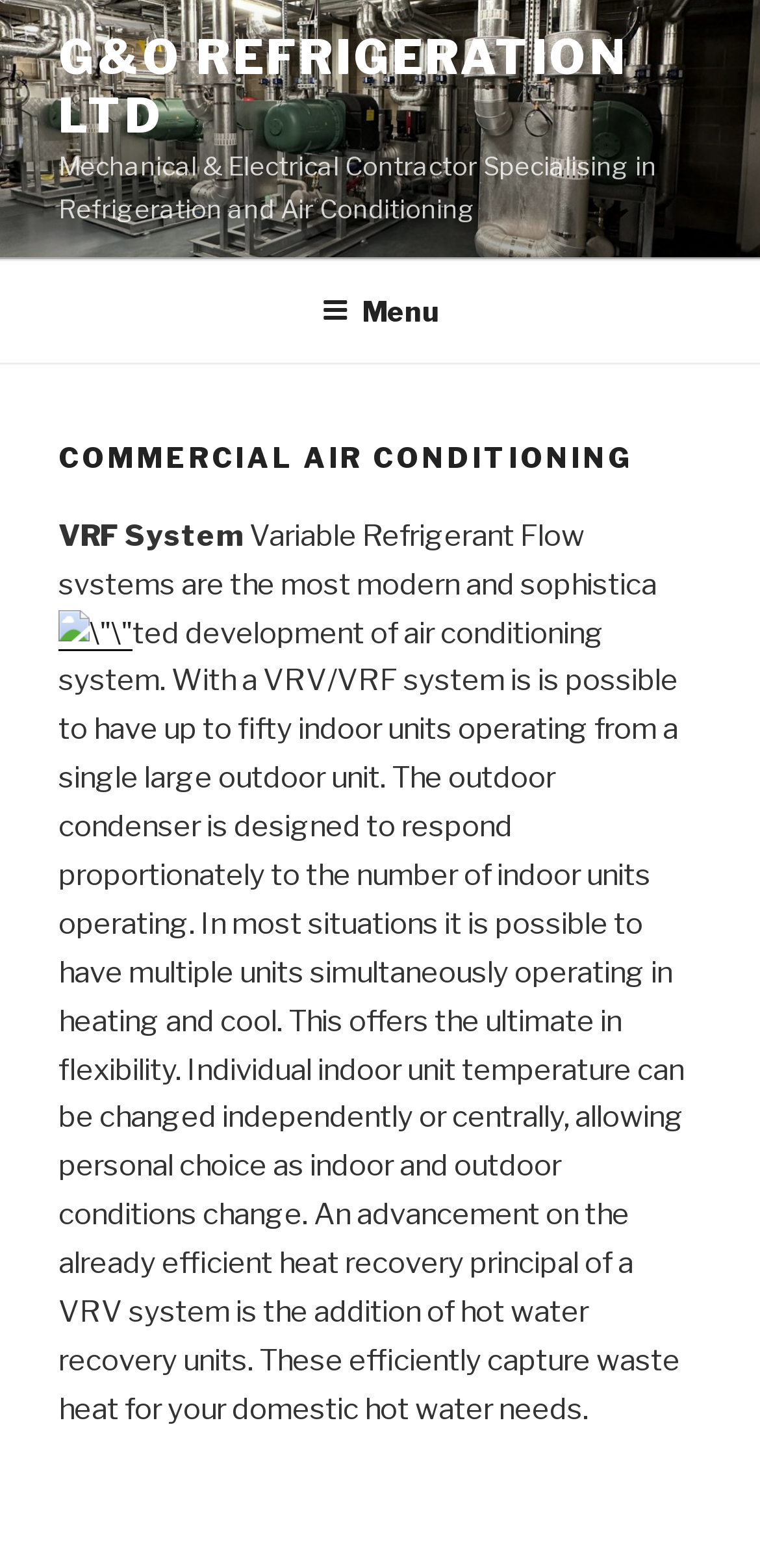Please look at the image and answer the question with a detailed explanation: What type of contractor is G&O Refrigeration Ltd?

Based on the static text 'Mechanical & Electrical Contractor Specialising in Refrigeration and Air Conditioning' on the webpage, it can be inferred that G&O Refrigeration Ltd is a Mechanical & Electrical contractor.